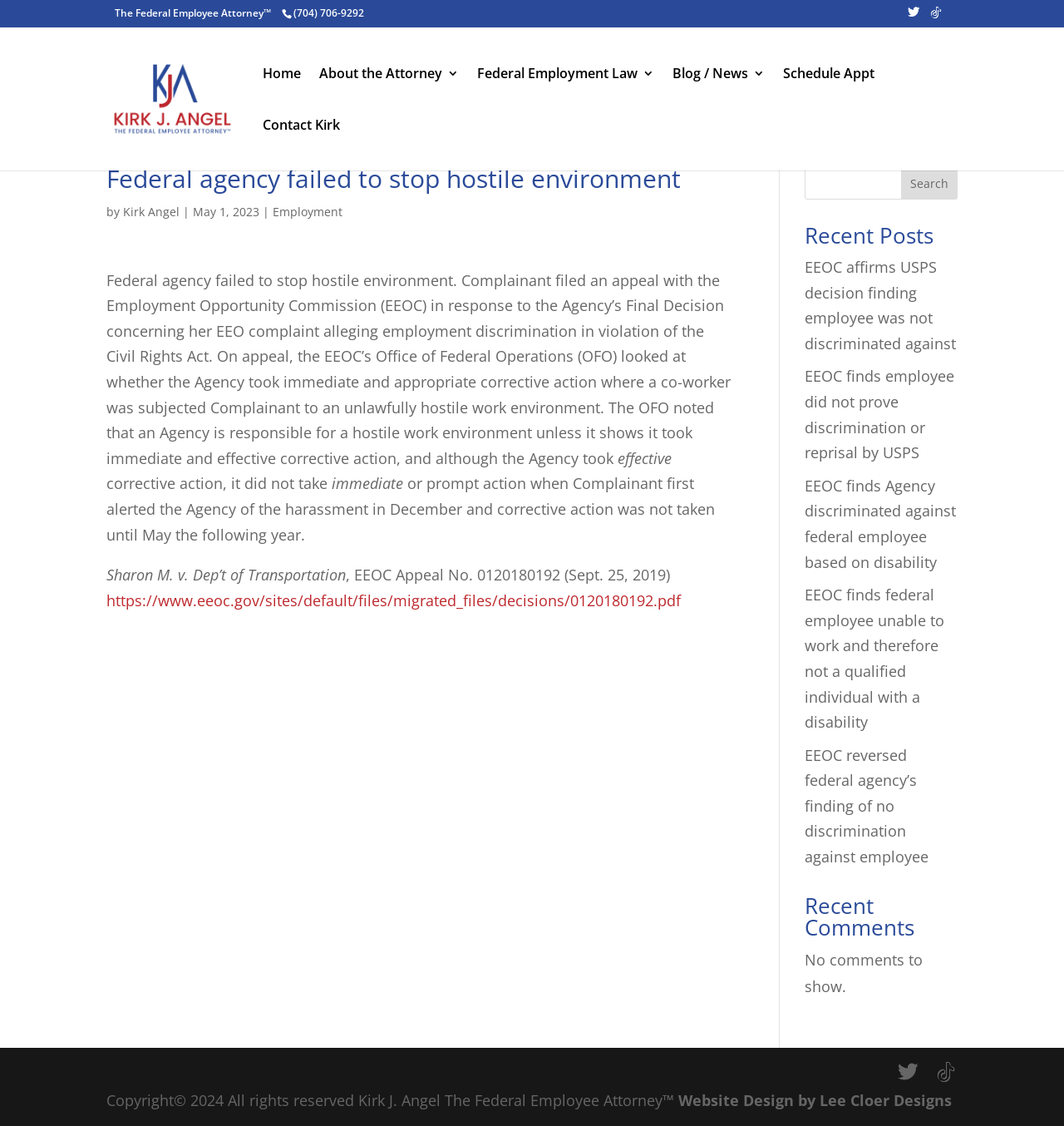Please predict the bounding box coordinates of the element's region where a click is necessary to complete the following instruction: "Click the 'Home' link". The coordinates should be represented by four float numbers between 0 and 1, i.e., [left, top, right, bottom].

[0.247, 0.059, 0.283, 0.105]